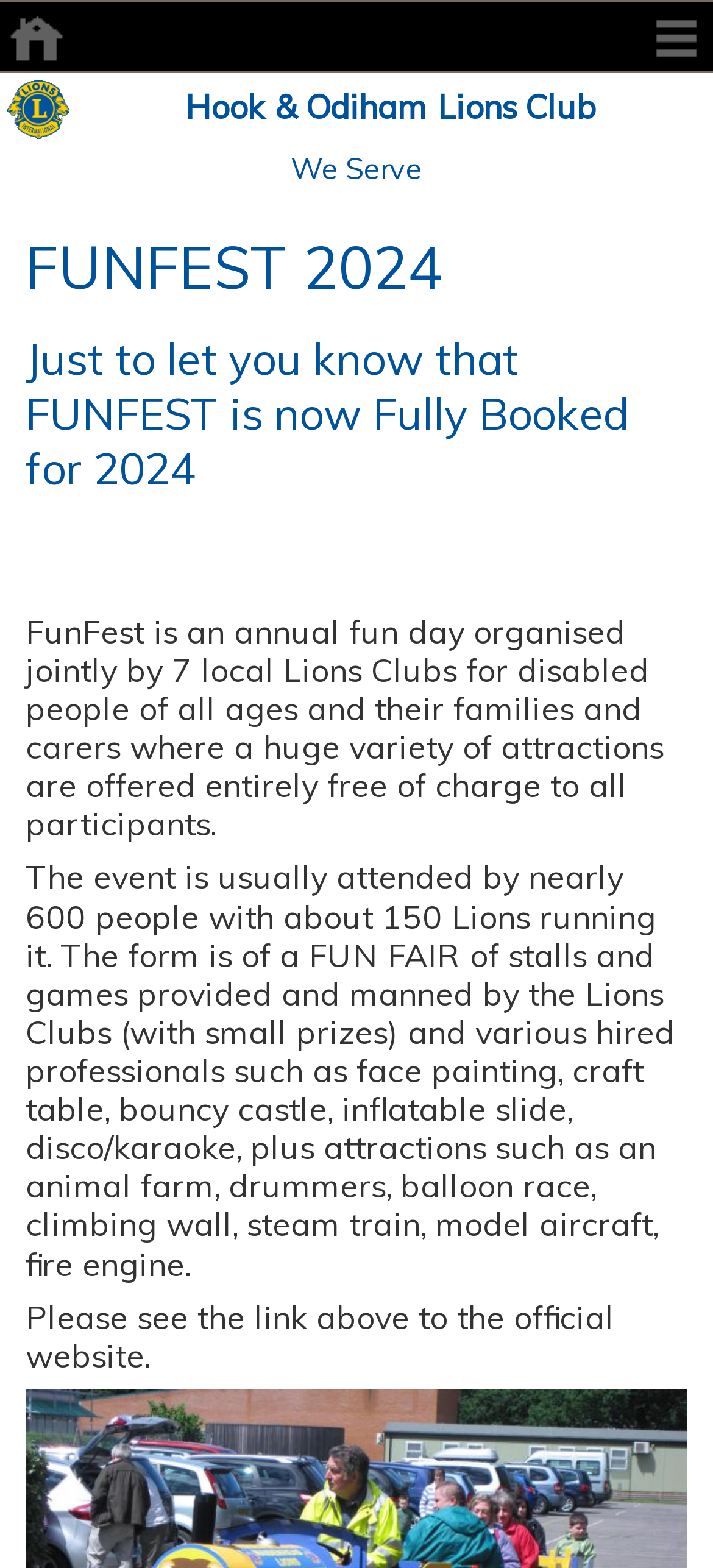Kindly respond to the following question with a single word or a brief phrase: 
What is the role of Lions Clubs in FunFest?

Organizers and stall providers